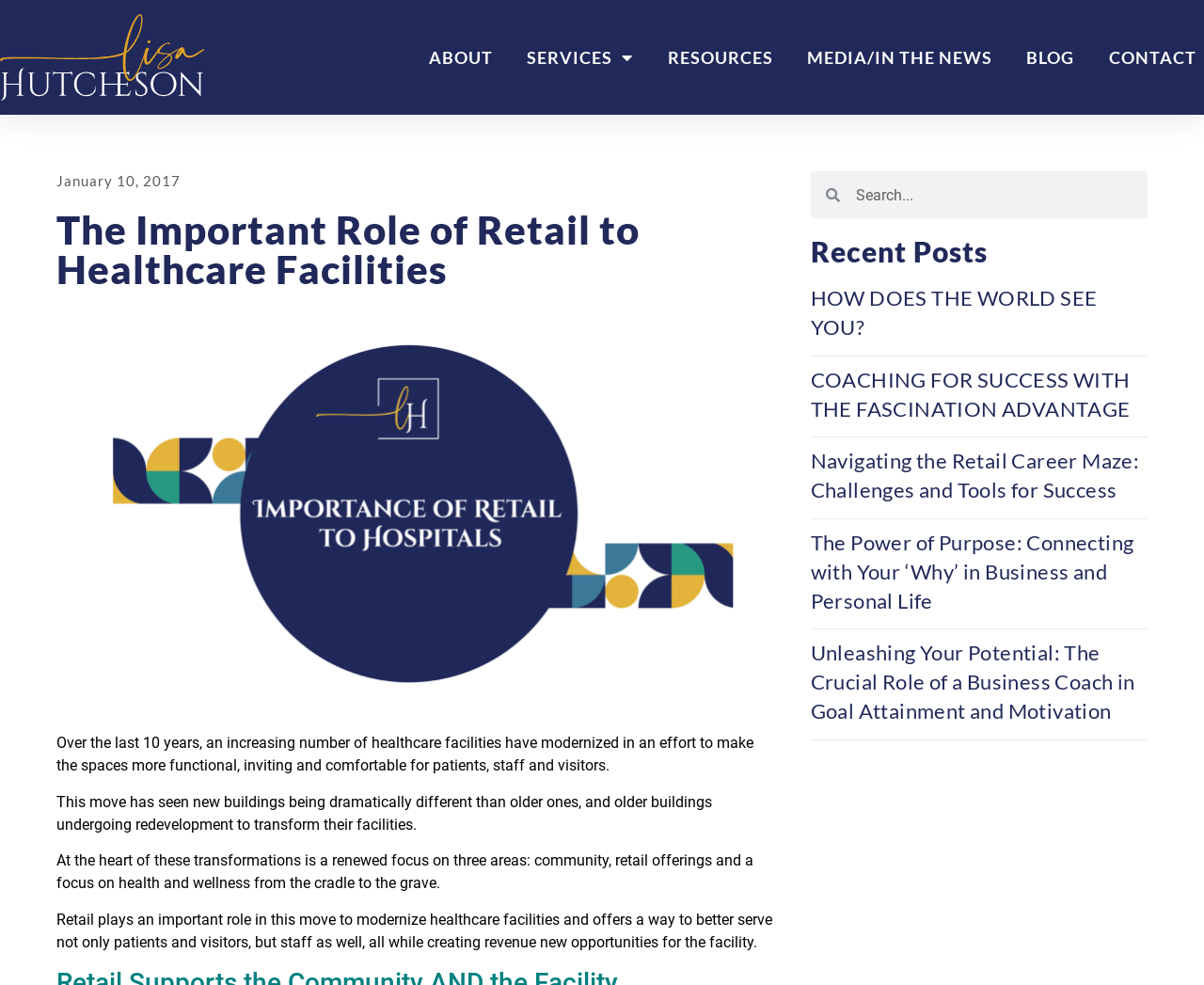Identify the bounding box for the UI element that is described as follows: "parent_node: Search name="s" placeholder="Search..."".

[0.698, 0.174, 0.953, 0.222]